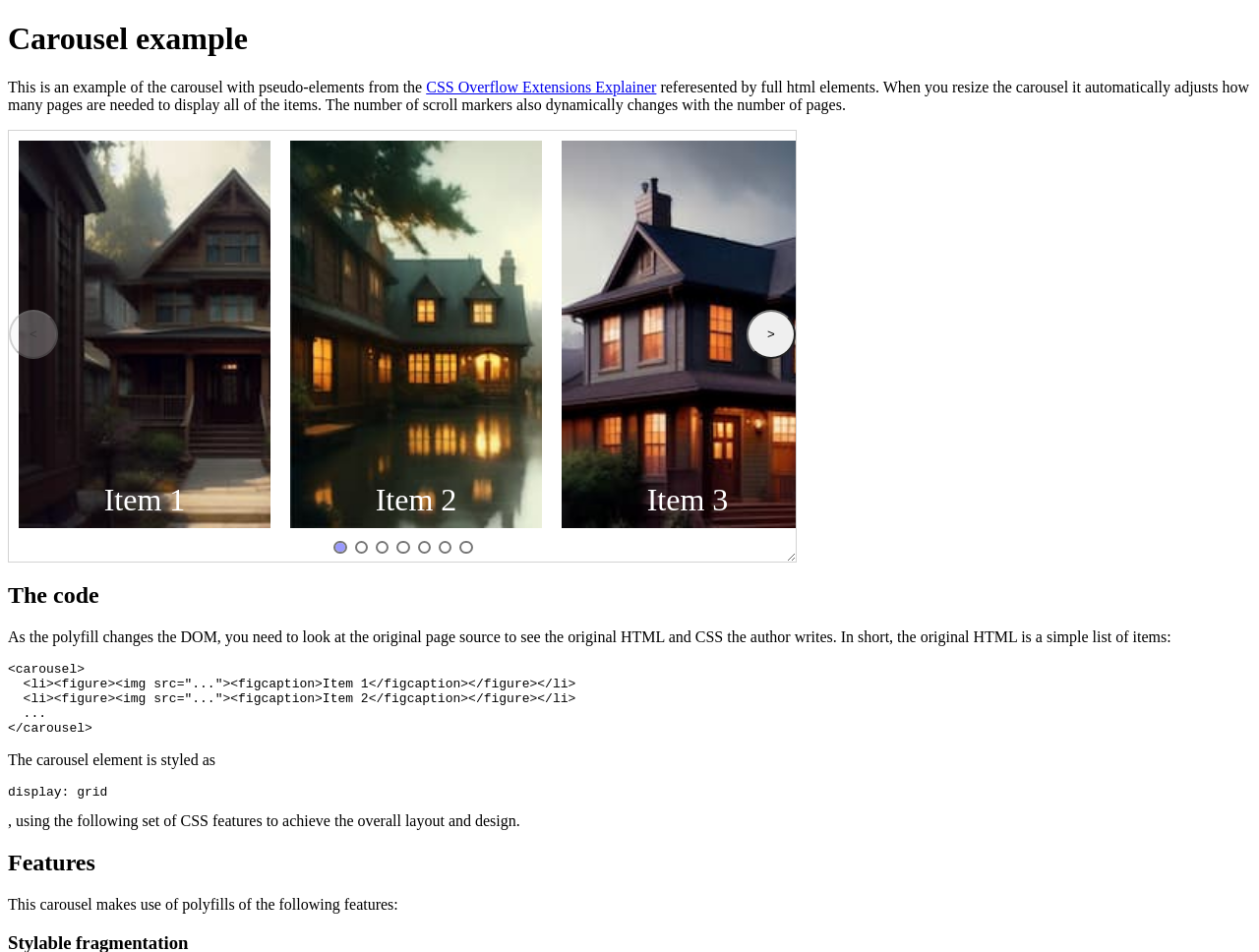What is the purpose of the carousel?
Please provide a comprehensive answer based on the information in the image.

Based on the webpage, the carousel is used to display a list of items, and it automatically adjusts the number of pages needed to display all items when resized.